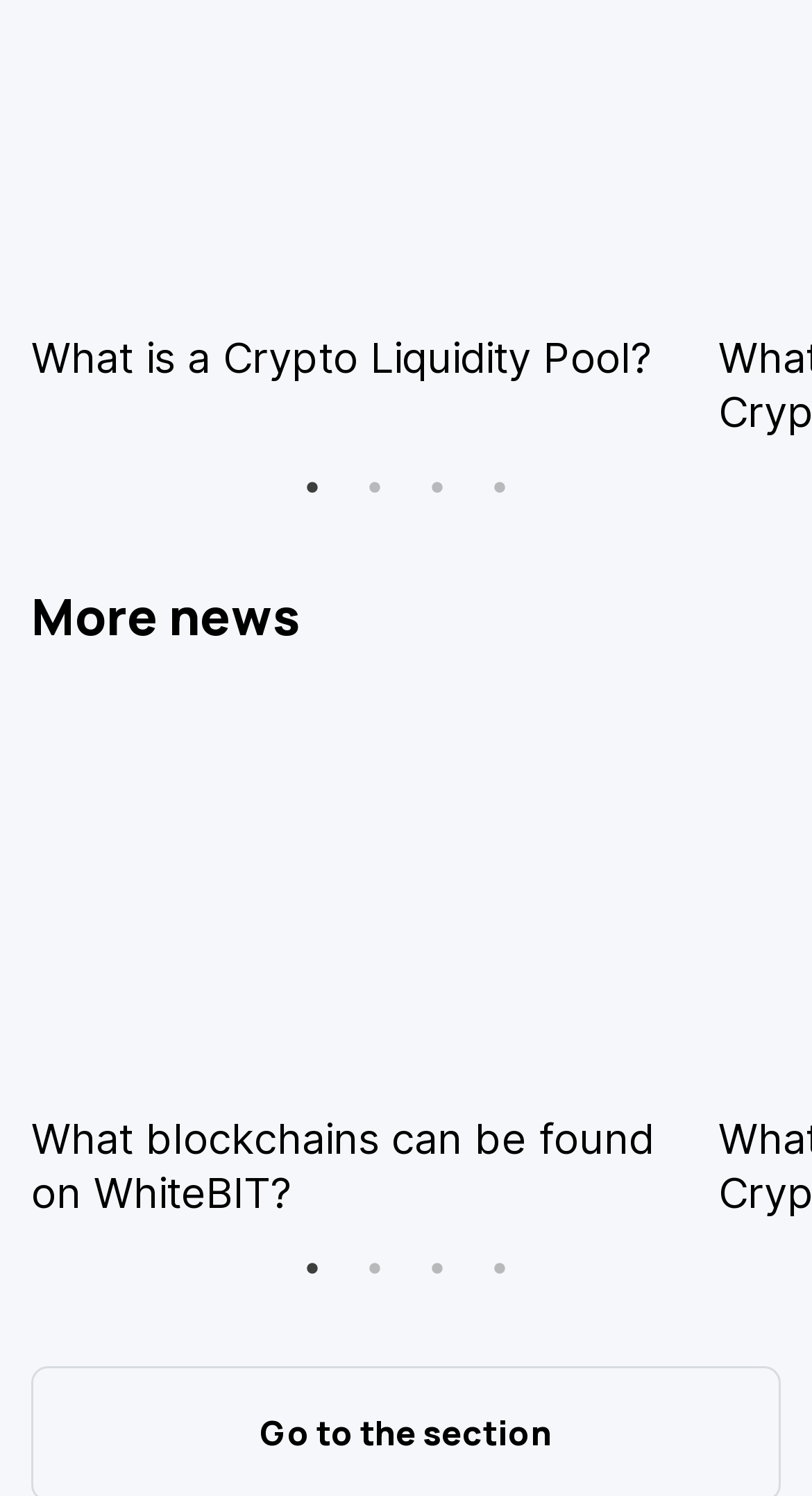Answer the following query concisely with a single word or phrase:
What is the text above the image?

More news